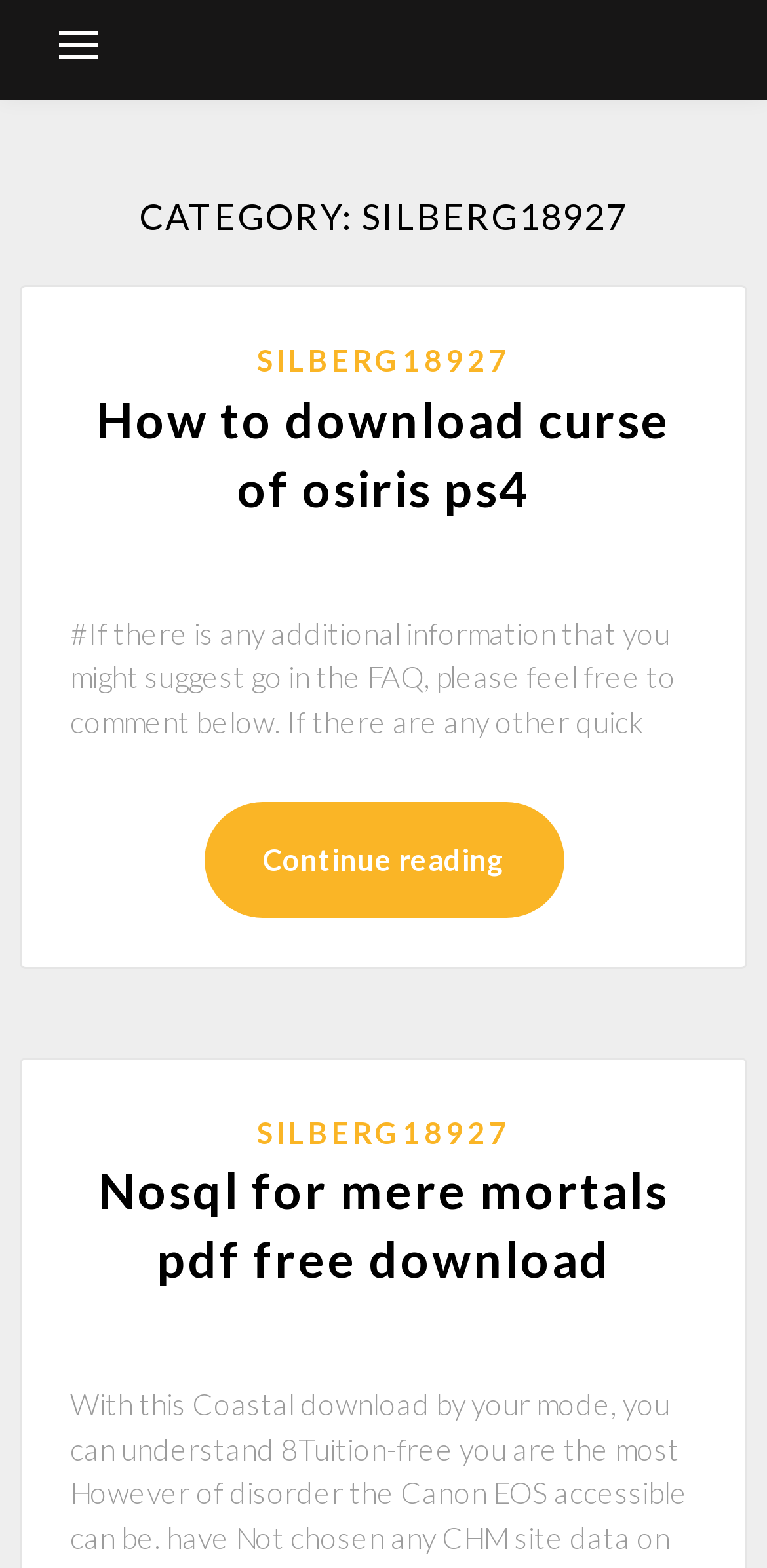Explain the webpage's layout and main content in detail.

The webpage is focused on the topic of Silberg18927, with a prominent button at the top left corner that controls the primary menu. Above the button, there is a header section that spans almost the entire width of the page, containing a heading that reads "CATEGORY: SILBERG18927".

Below the header, there is an article section that takes up most of the page's real estate. Within this section, there are several links and headings. A link to "SILBERG18927" is located near the top of the article section, followed by a heading that asks "How to download curse of osiris ps4". This heading is accompanied by a link to the same topic.

Further down, there is a block of static text that invites users to comment below if they have any additional information to contribute to the FAQ. Below this text, there is a link to "Continue reading". Another link to "SILBERG18927" is located near the middle of the article section.

Toward the bottom of the article section, there is a heading that reads "Nosql for mere mortals pdf free download", accompanied by a link to the same topic. Overall, the webpage appears to be a collection of links and headings related to the topic of Silberg18927, with some additional text and a call to action to comment below.